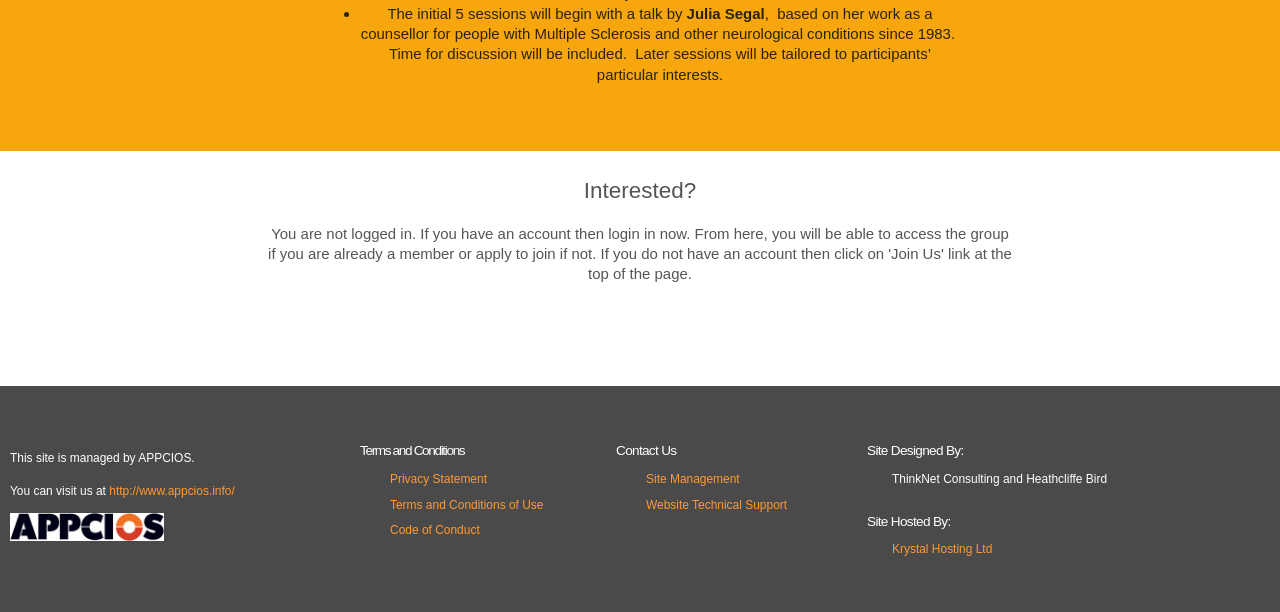Bounding box coordinates are specified in the format (top-left x, top-left y, bottom-right x, bottom-right y). All values are floating point numbers bounded between 0 and 1. Please provide the bounding box coordinate of the region this sentence describes: http://www.appcios.info/

[0.085, 0.79, 0.183, 0.813]